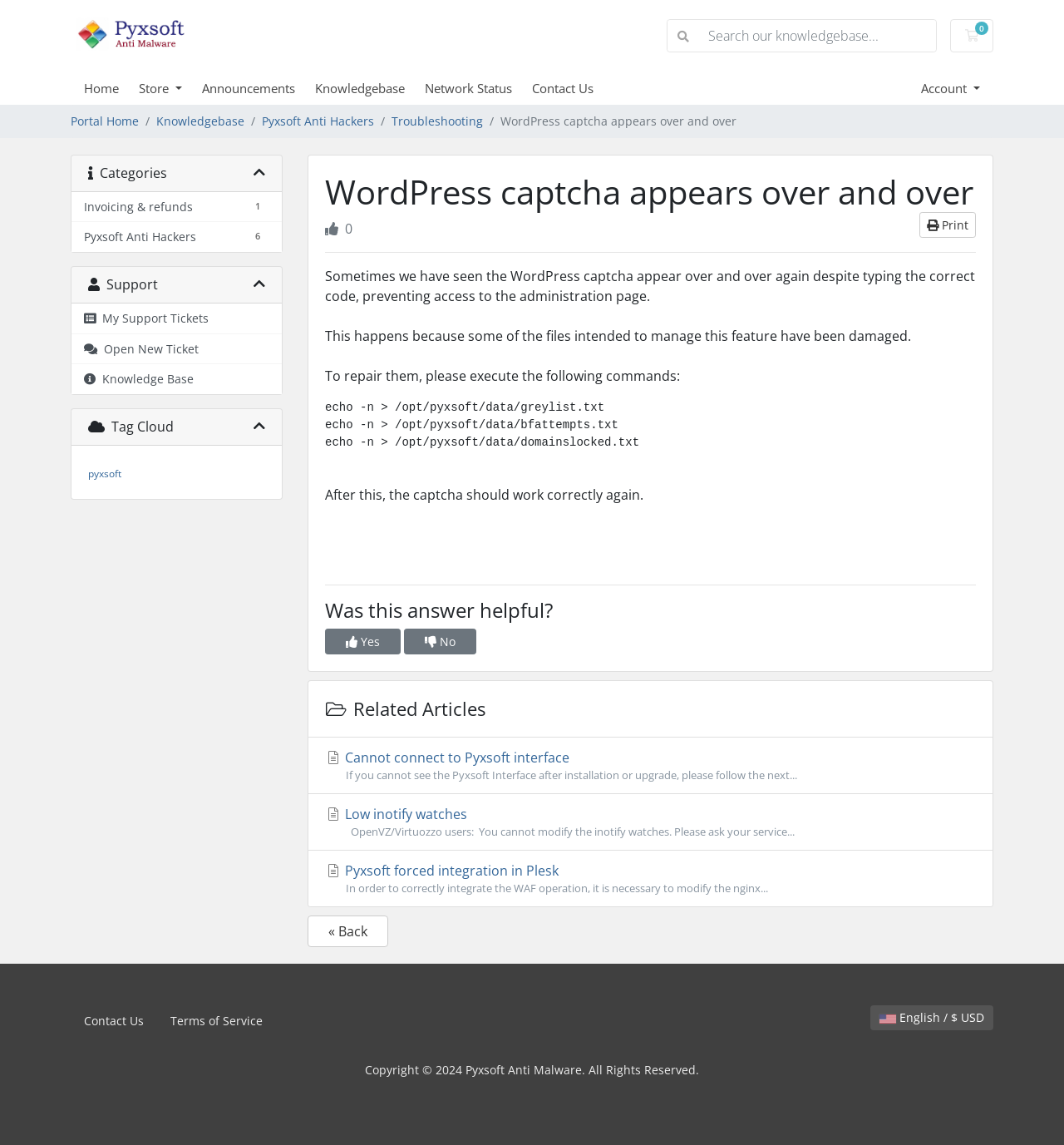Please answer the following question using a single word or phrase: What is the issue described in the article?

WordPress captcha appears over and over